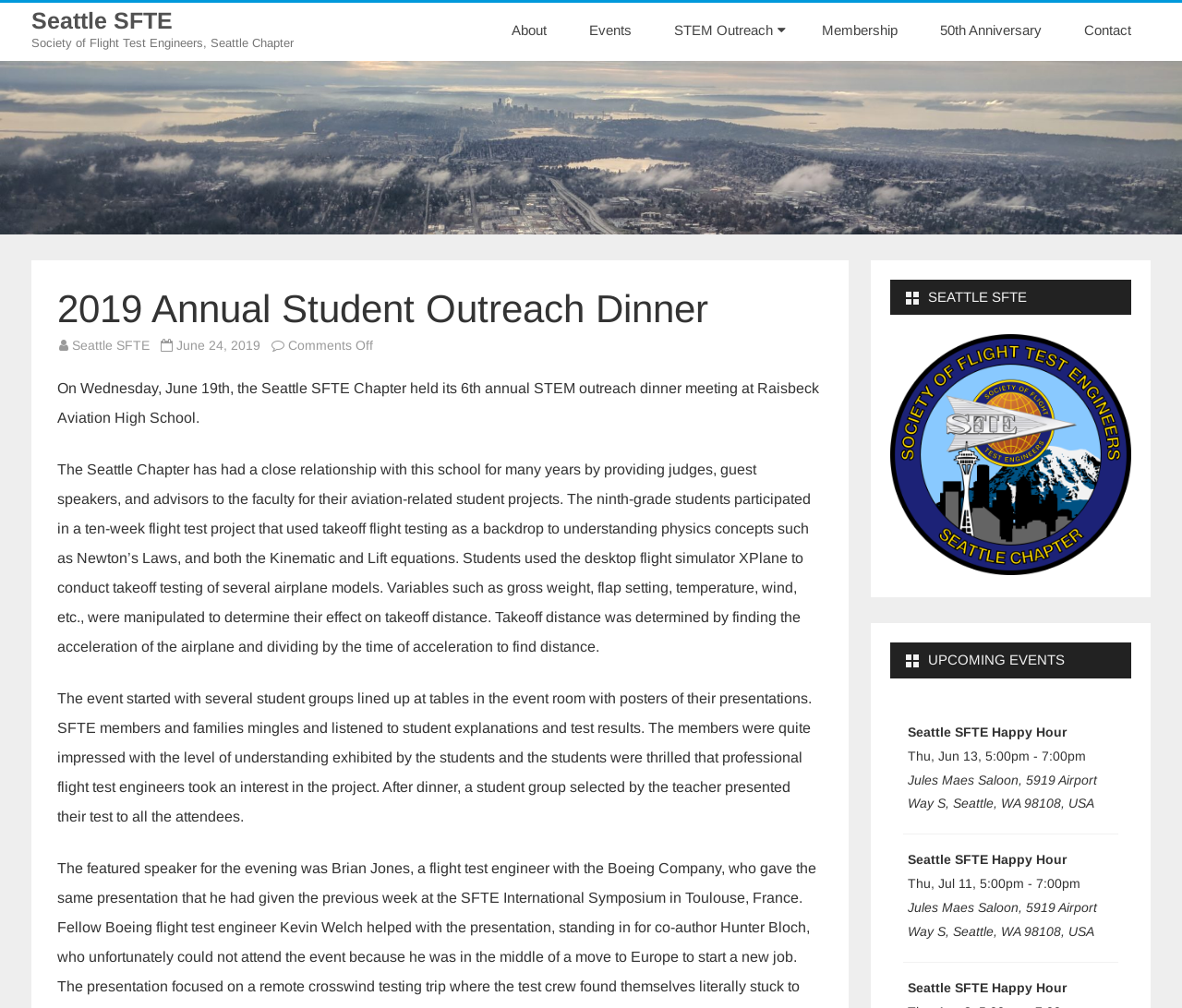Locate the coordinates of the bounding box for the clickable region that fulfills this instruction: "Check the 'STEM Outreach' page".

[0.554, 0.009, 0.676, 0.05]